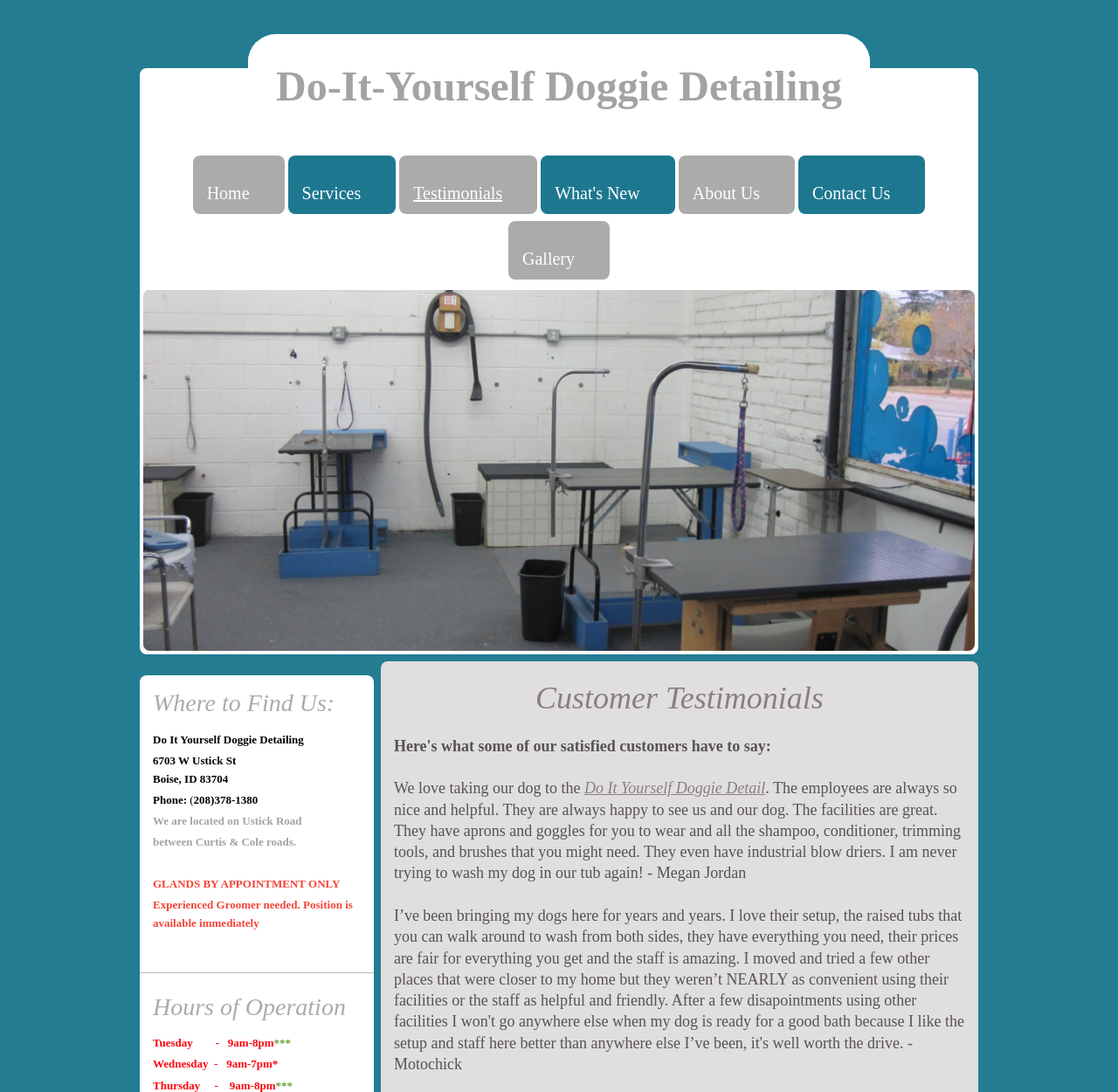Indicate the bounding box coordinates of the clickable region to achieve the following instruction: "Check the hours of operation on Thursday."

[0.137, 0.988, 0.246, 1.0]